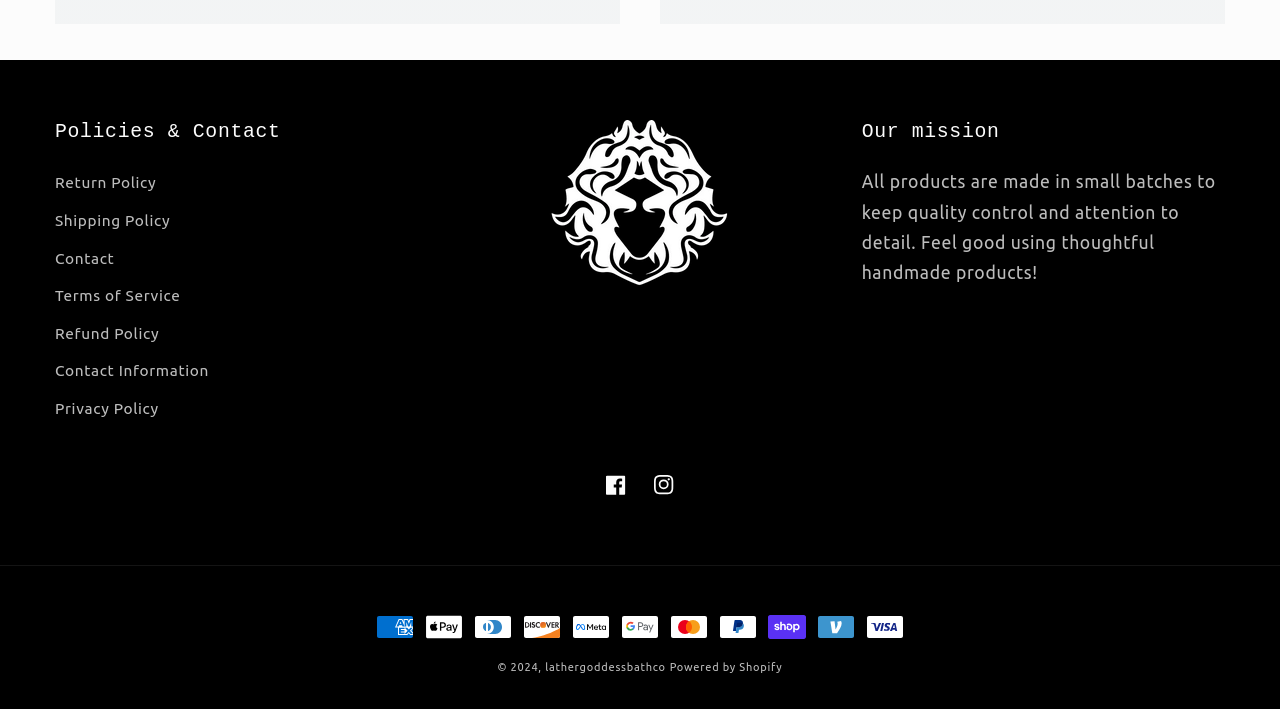Identify the bounding box coordinates for the region to click in order to carry out this instruction: "View return policy". Provide the coordinates using four float numbers between 0 and 1, formatted as [left, top, right, bottom].

[0.043, 0.24, 0.122, 0.286]